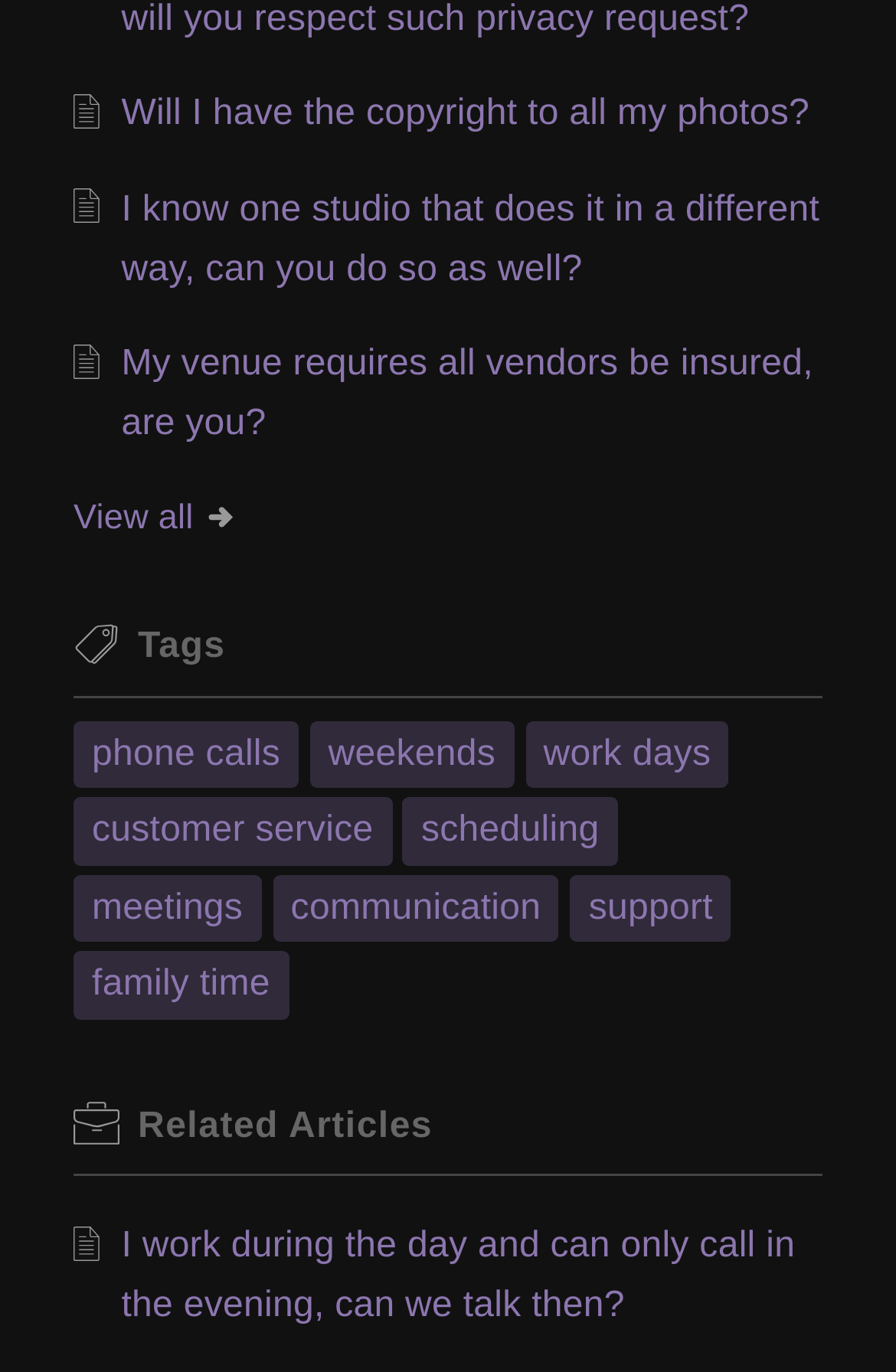Determine the bounding box for the HTML element described here: "Fixed Blade Knives". The coordinates should be given as [left, top, right, bottom] with each number being a float between 0 and 1.

None